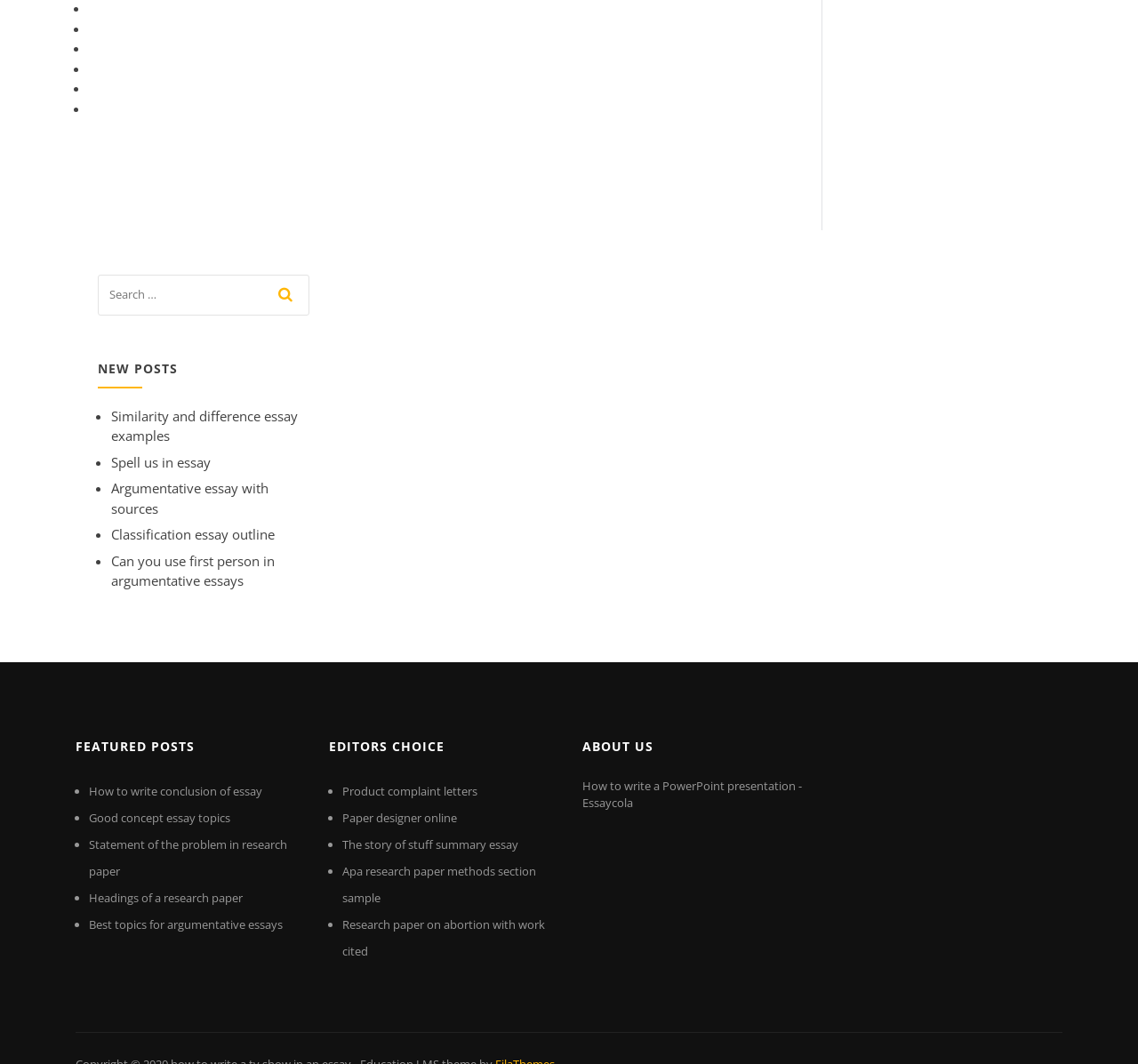Provide the bounding box coordinates for the specified HTML element described in this description: "Hot Pot". The coordinates should be four float numbers ranging from 0 to 1, in the format [left, top, right, bottom].

None